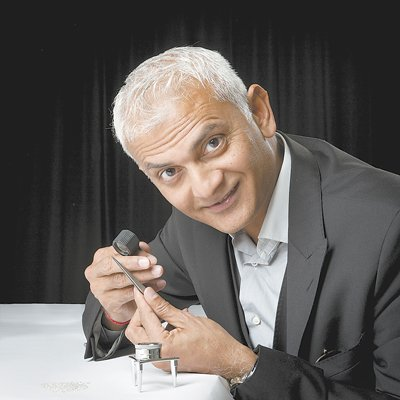What is the man holding in his hand?
Please answer the question as detailed as possible based on the image.

The man is holding a tool, which is most likely a gemological loupe, used for examining diamonds, as mentioned in the caption.